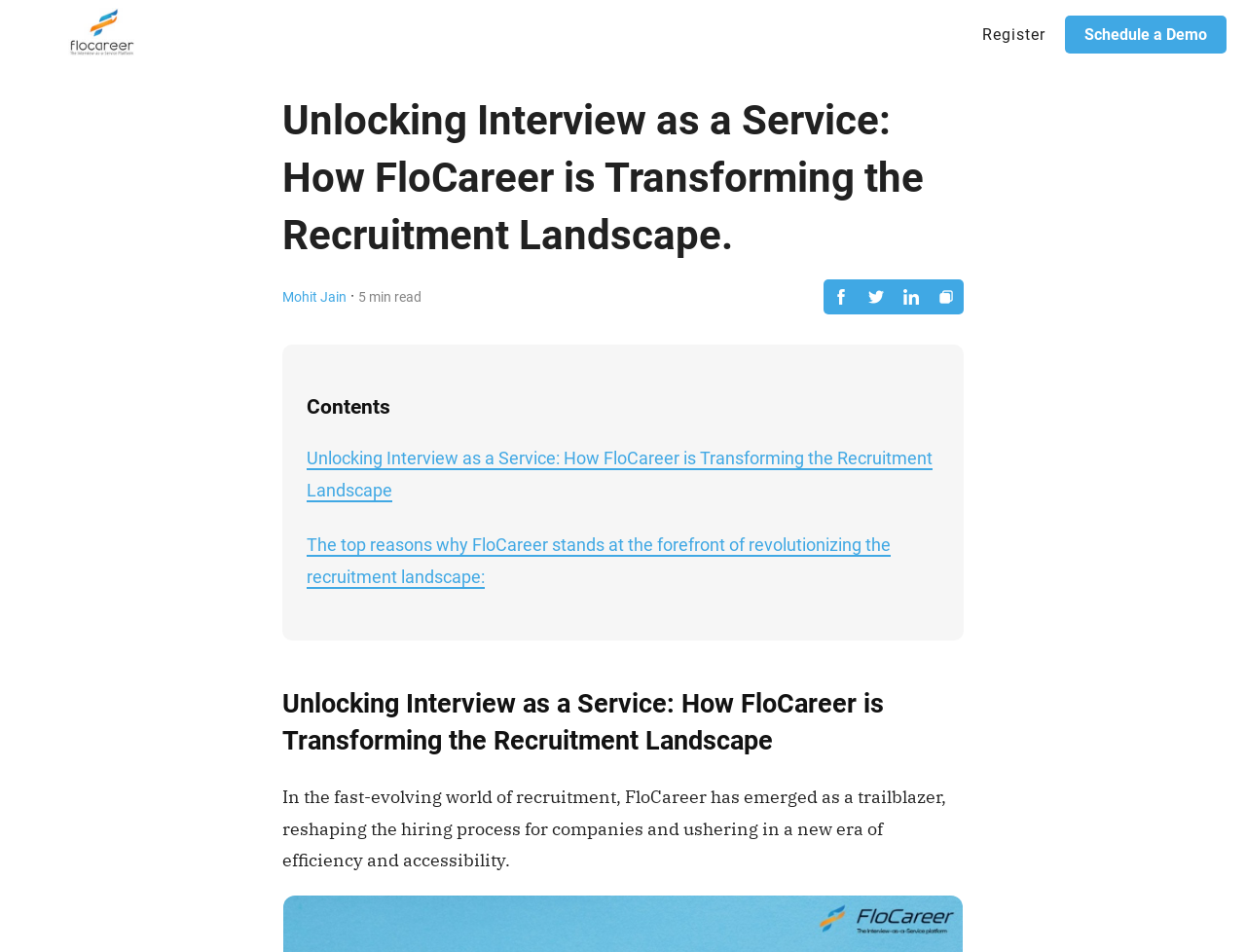Extract the main headline from the webpage and generate its text.

Unlocking Interview as a Service: How FloCareer is Transforming the Recruitment Landscape.